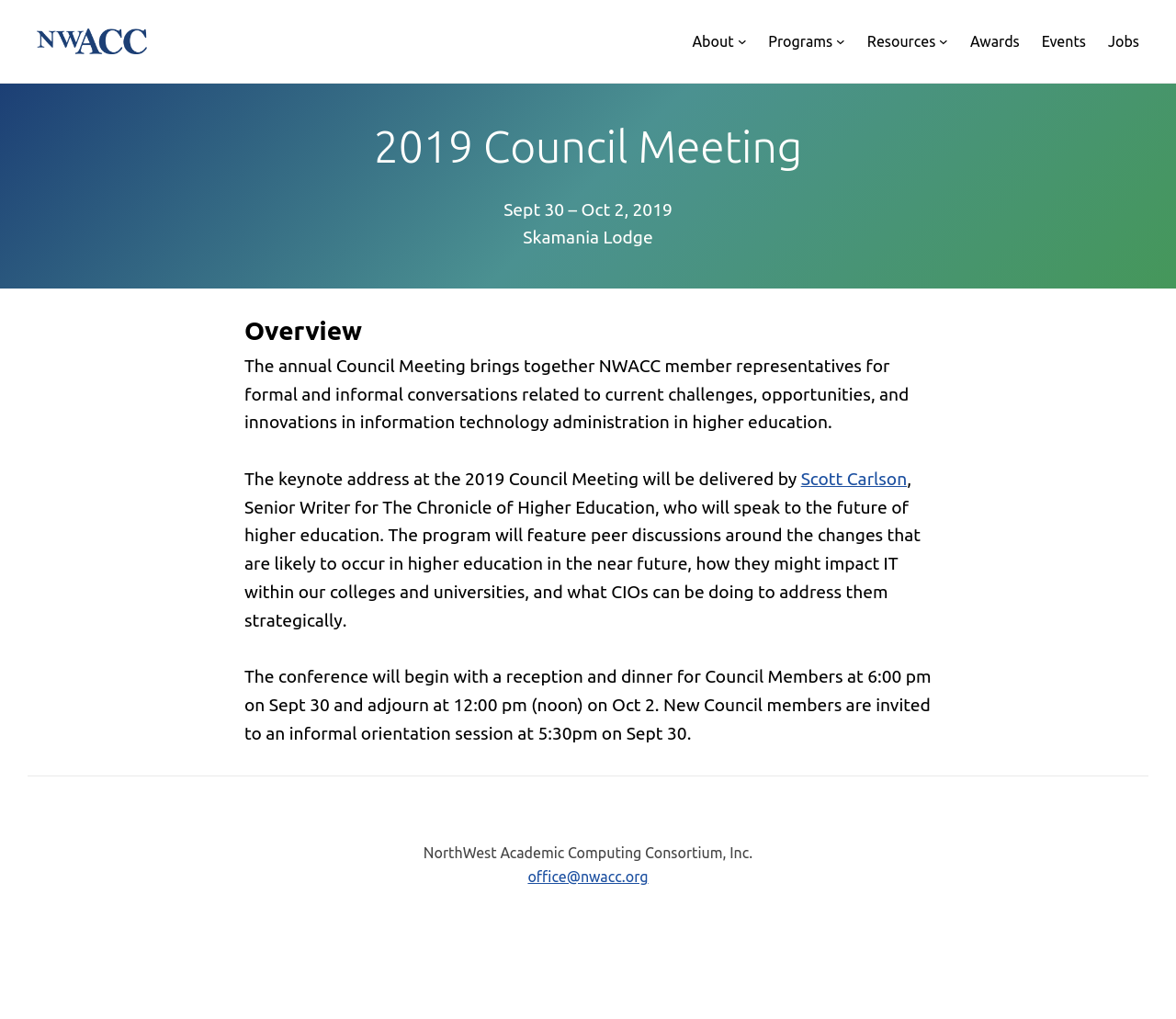Who is the keynote speaker at the 2019 Council Meeting?
Using the image provided, answer with just one word or phrase.

Scott Carlson